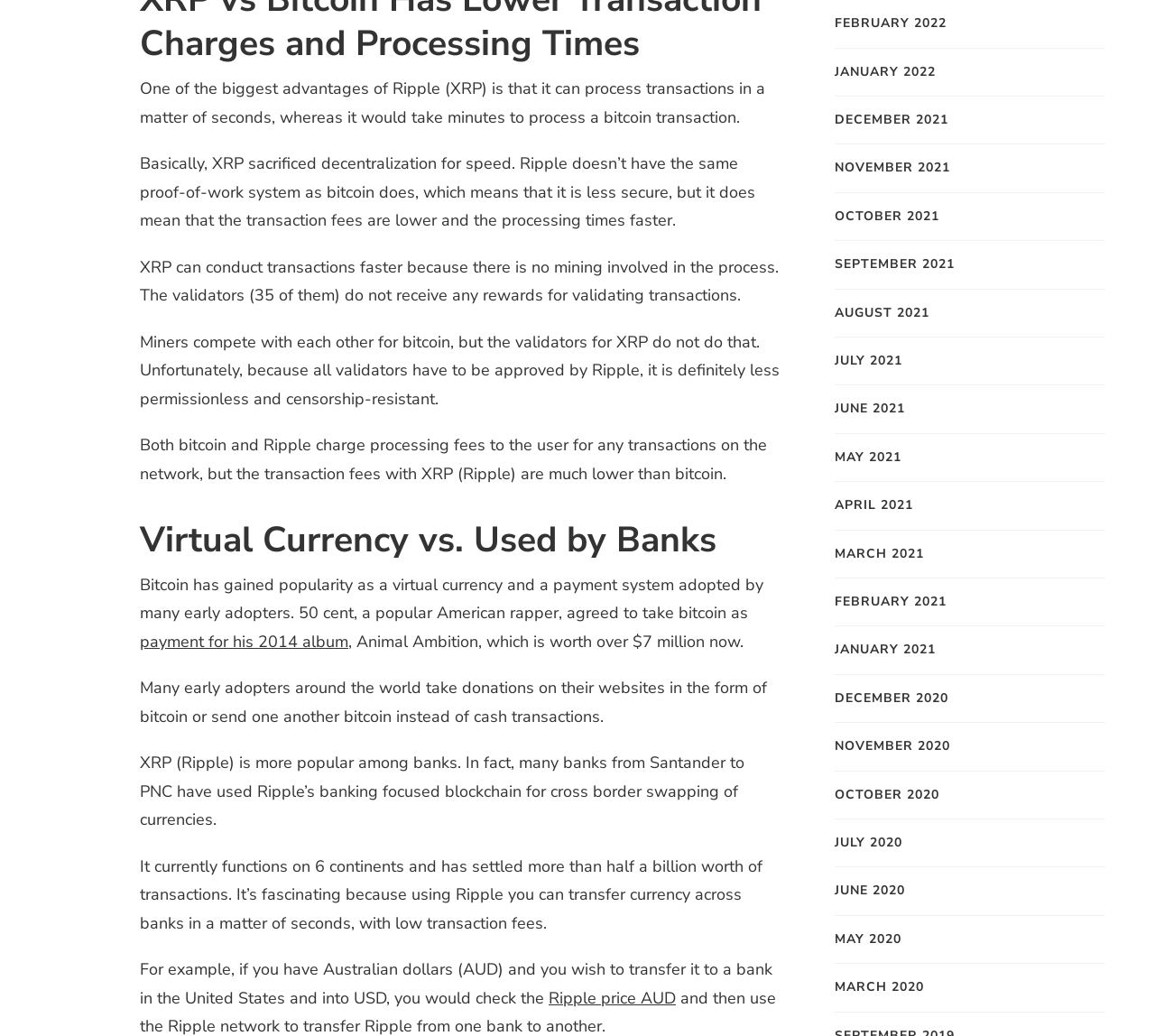Please identify the bounding box coordinates of the element I need to click to follow this instruction: "Click on the 'Ripple price AUD' link".

[0.475, 0.953, 0.585, 0.974]